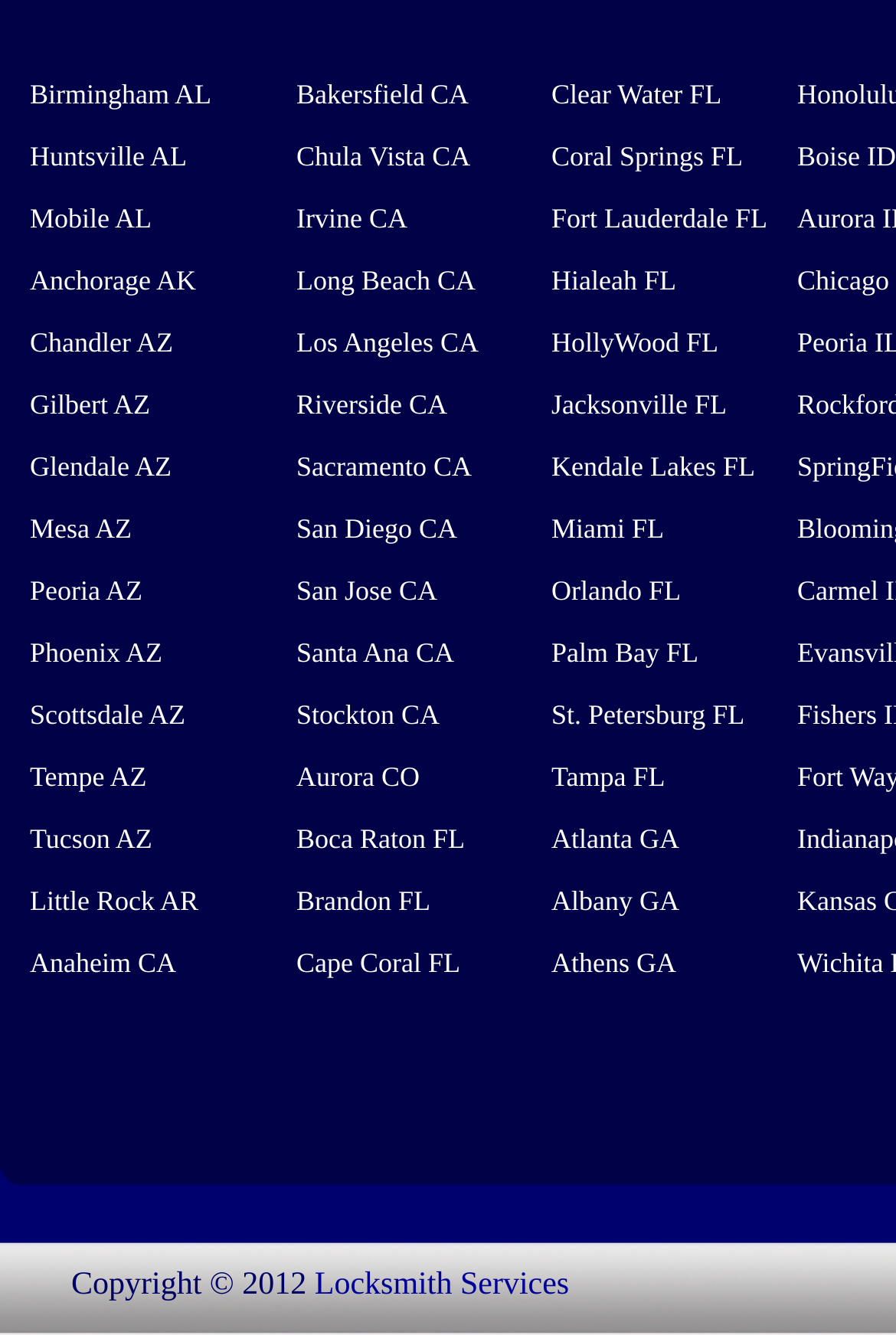Please pinpoint the bounding box coordinates for the region I should click to adhere to this instruction: "Click on Locksmith Services".

[0.351, 0.95, 0.635, 0.976]